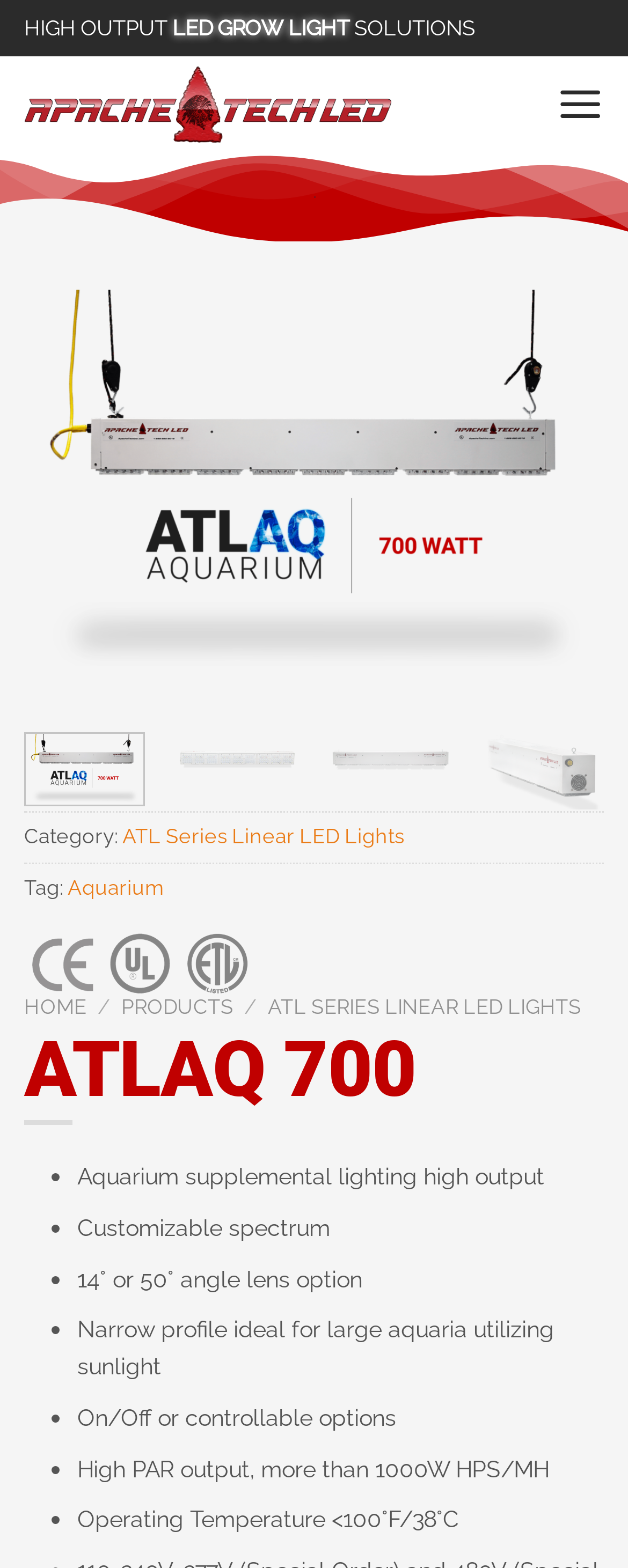Identify the bounding box for the UI element that is described as follows: "Support Team".

None